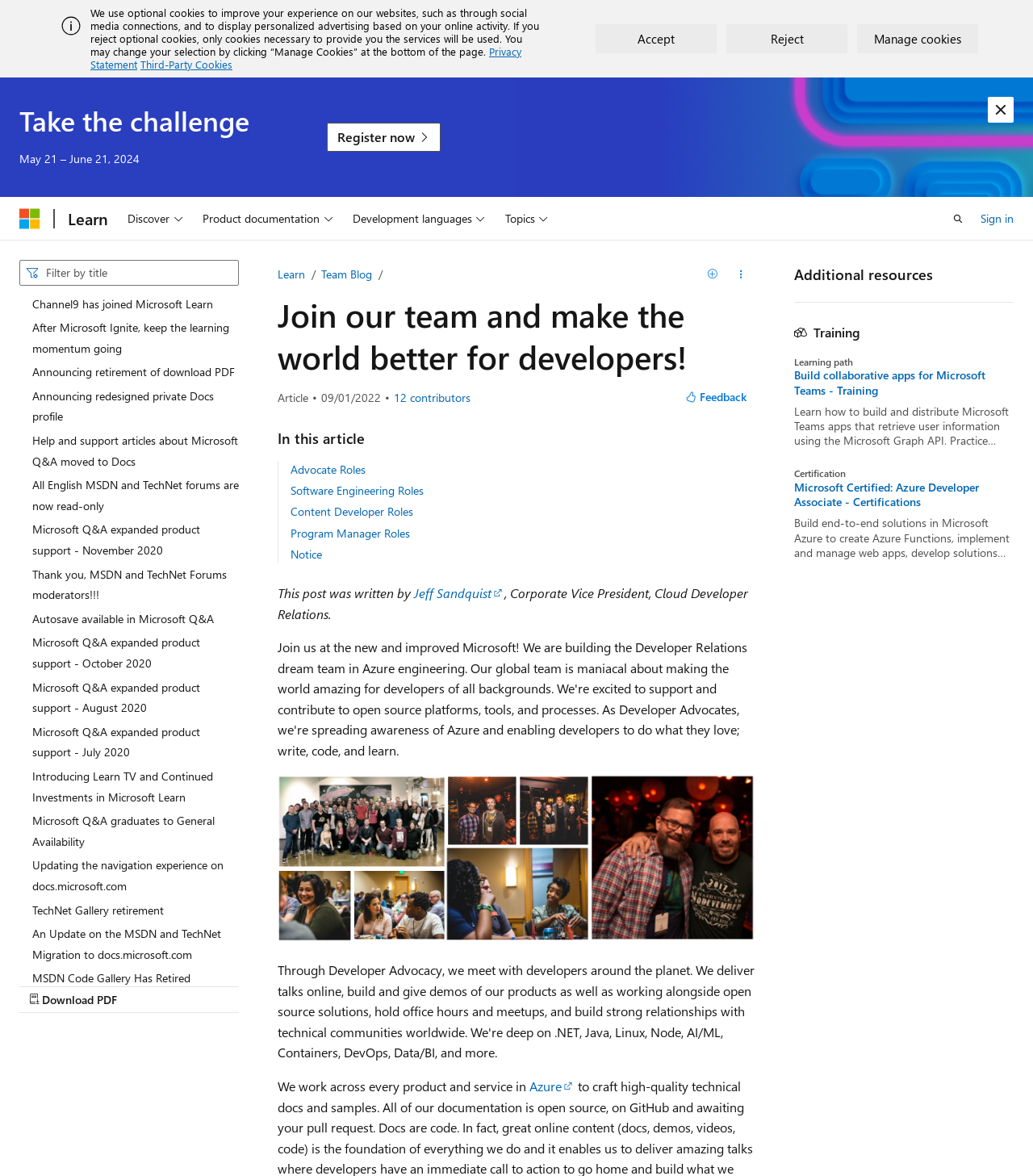Identify and extract the main heading from the webpage.

Join our team and make the world better for developers!